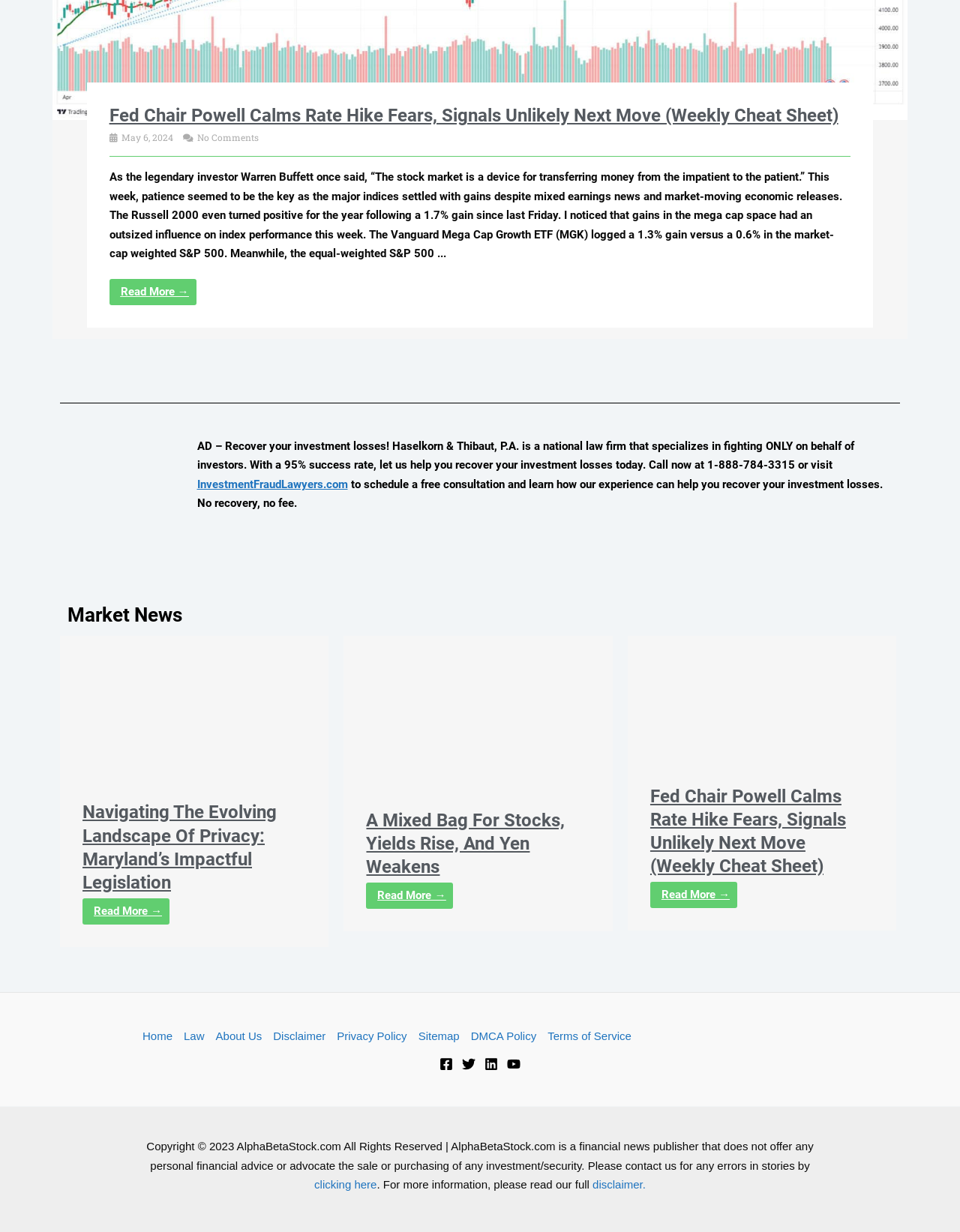Please locate the UI element described by "DMCA Policy" and provide its bounding box coordinates.

[0.484, 0.833, 0.565, 0.849]